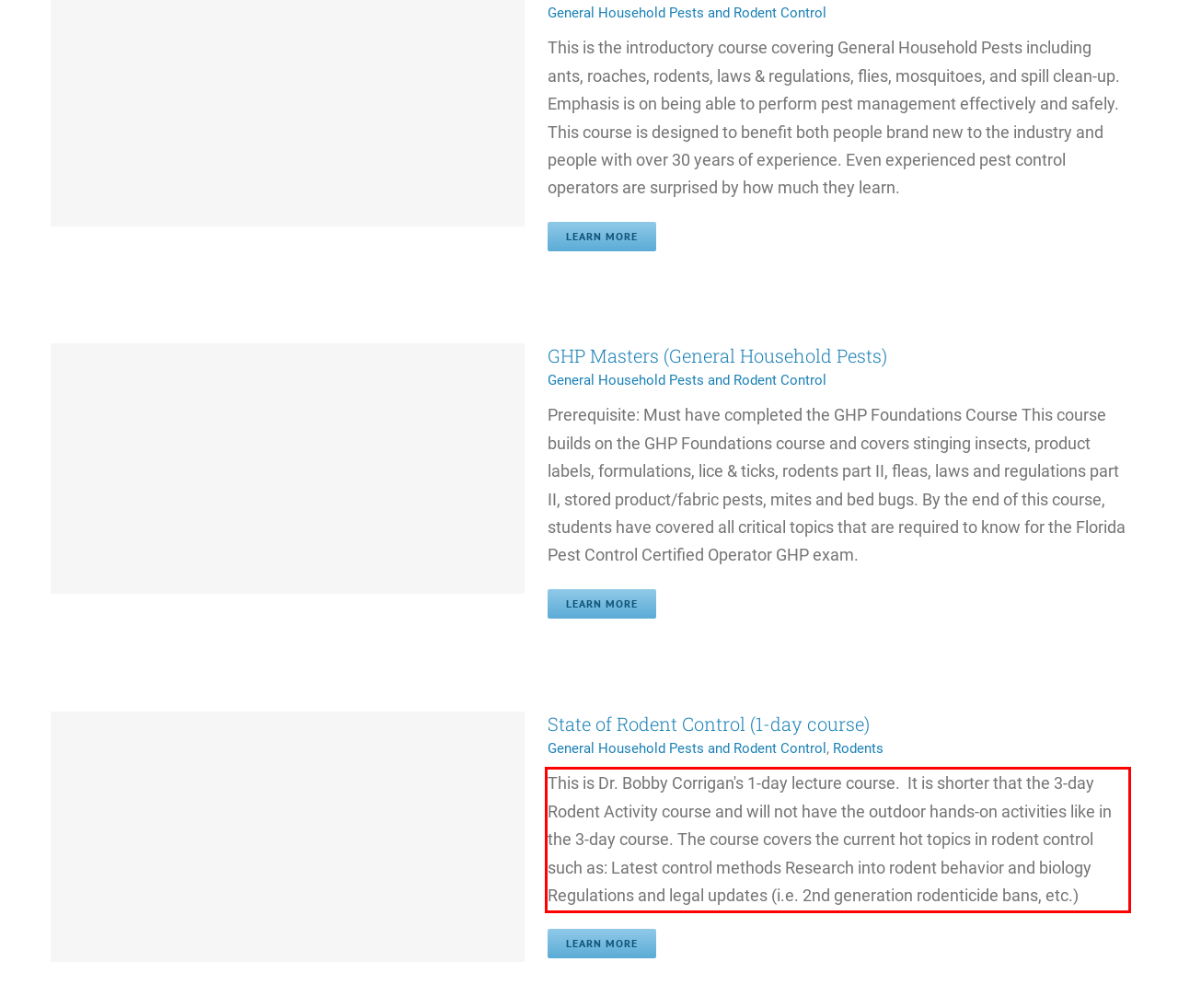Within the screenshot of a webpage, identify the red bounding box and perform OCR to capture the text content it contains.

This is Dr. Bobby Corrigan's 1-day lecture course. It is shorter that the 3-day Rodent Activity course and will not have the outdoor hands-on activities like in the 3-day course. The course covers the current hot topics in rodent control such as: Latest control methods Research into rodent behavior and biology Regulations and legal updates (i.e. 2nd generation rodenticide bans, etc.)